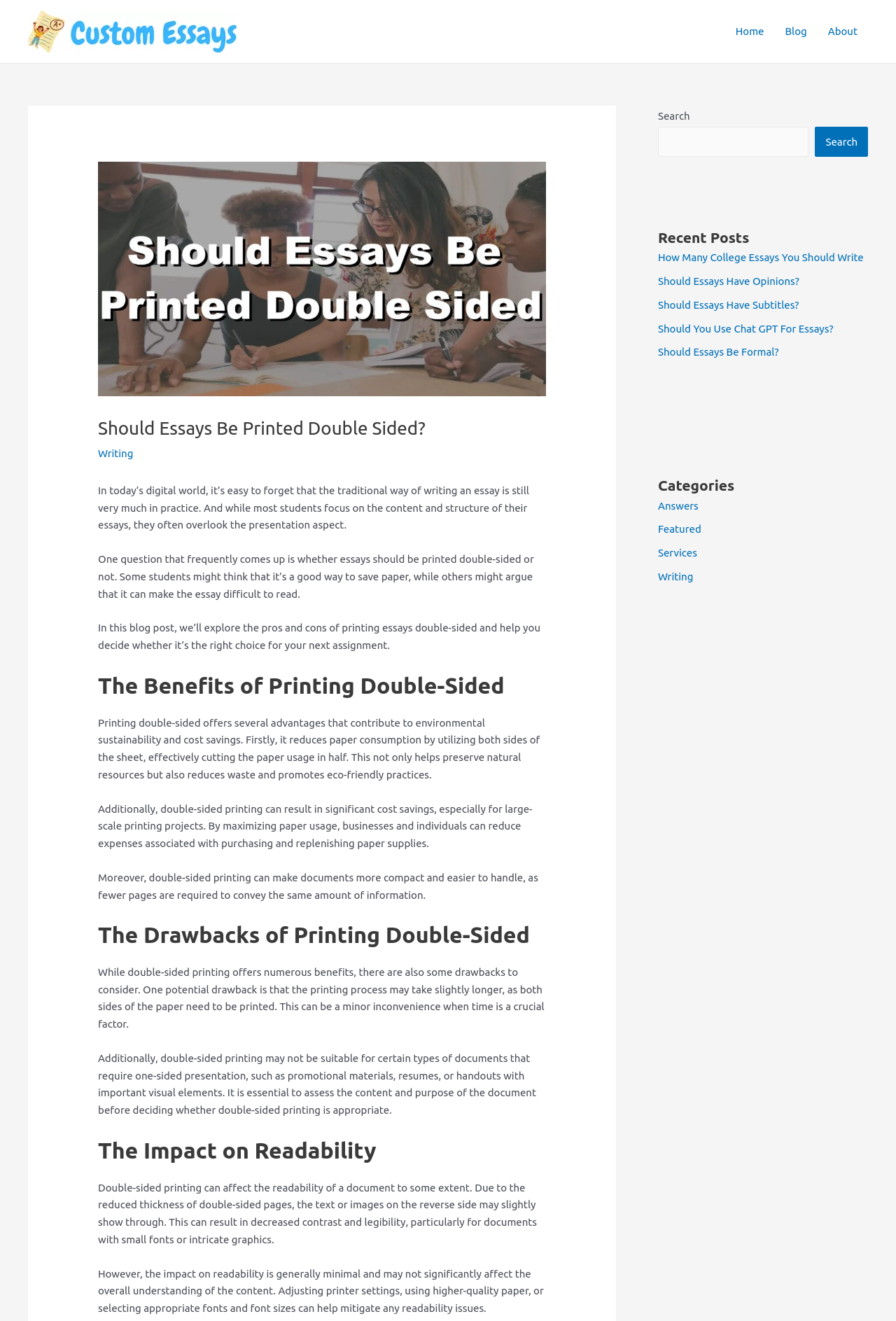Indicate the bounding box coordinates of the element that needs to be clicked to satisfy the following instruction: "Email Revelstoke office". The coordinates should be four float numbers between 0 and 1, i.e., [left, top, right, bottom].

None